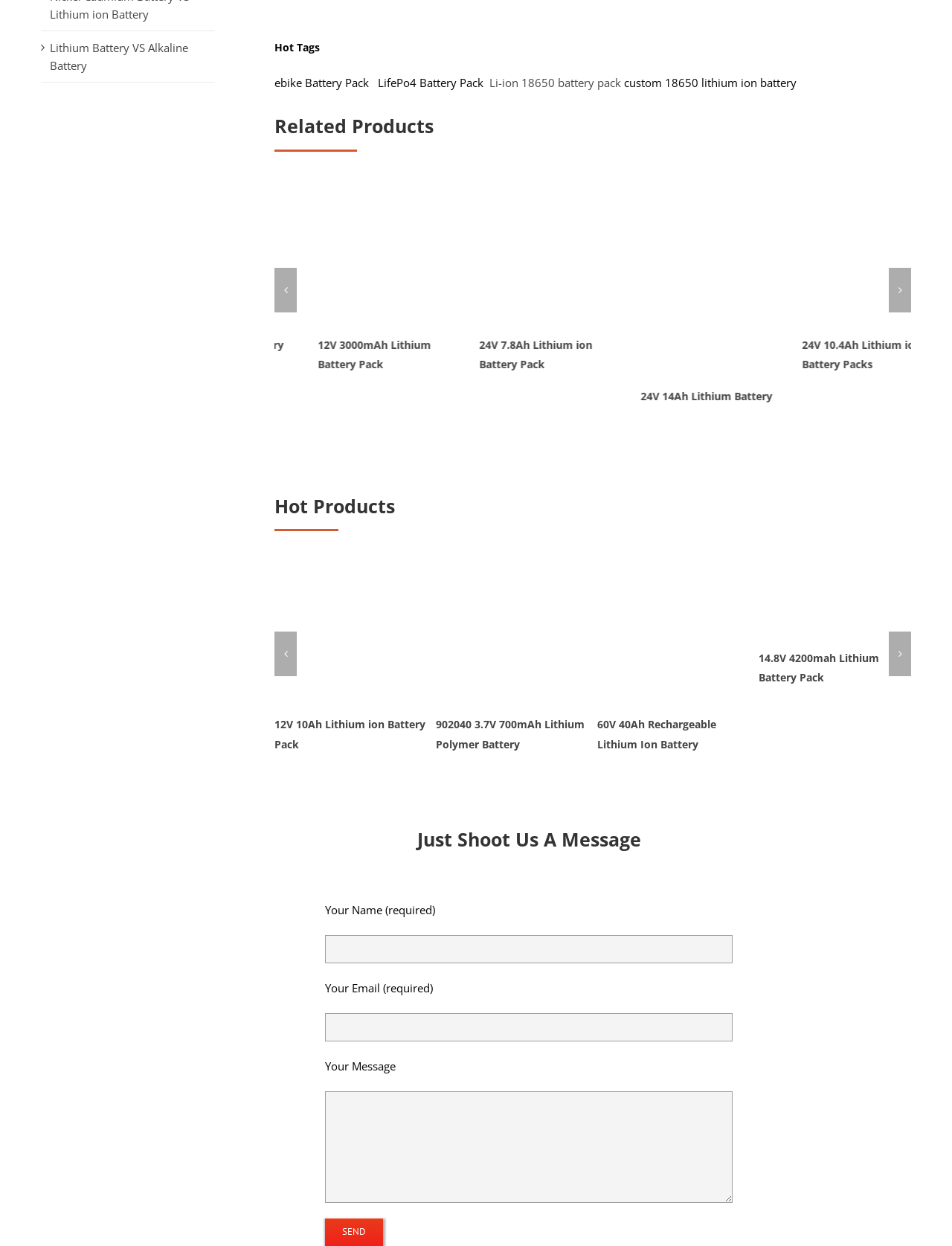Find the bounding box coordinates of the clickable region needed to perform the following instruction: "go to the 'Hot Products' page". The coordinates should be provided as four float numbers between 0 and 1, i.e., [left, top, right, bottom].

[0.288, 0.391, 0.957, 0.42]